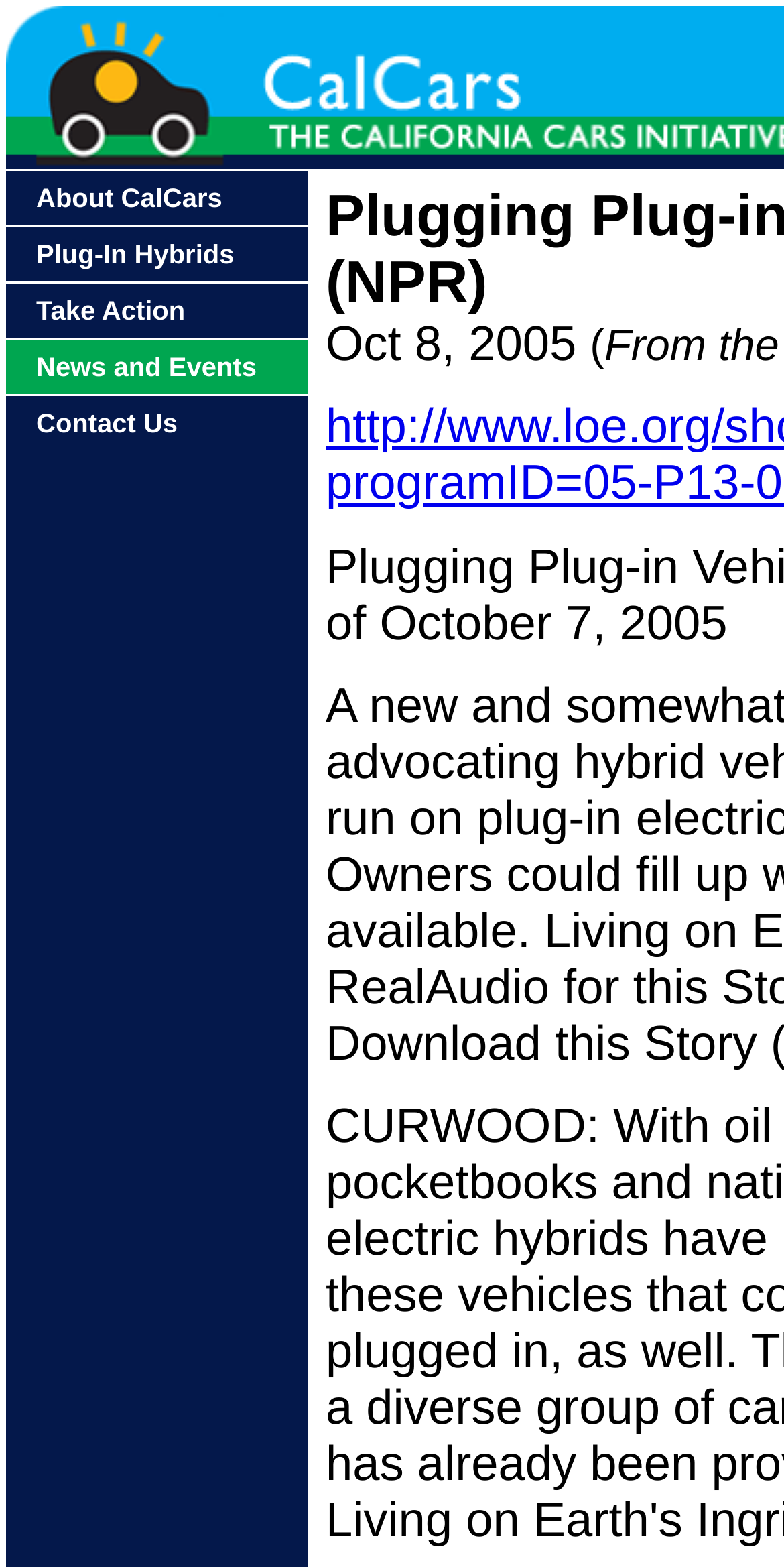Kindly respond to the following question with a single word or a brief phrase: 
What is the first link on the webpage?

About CalCars